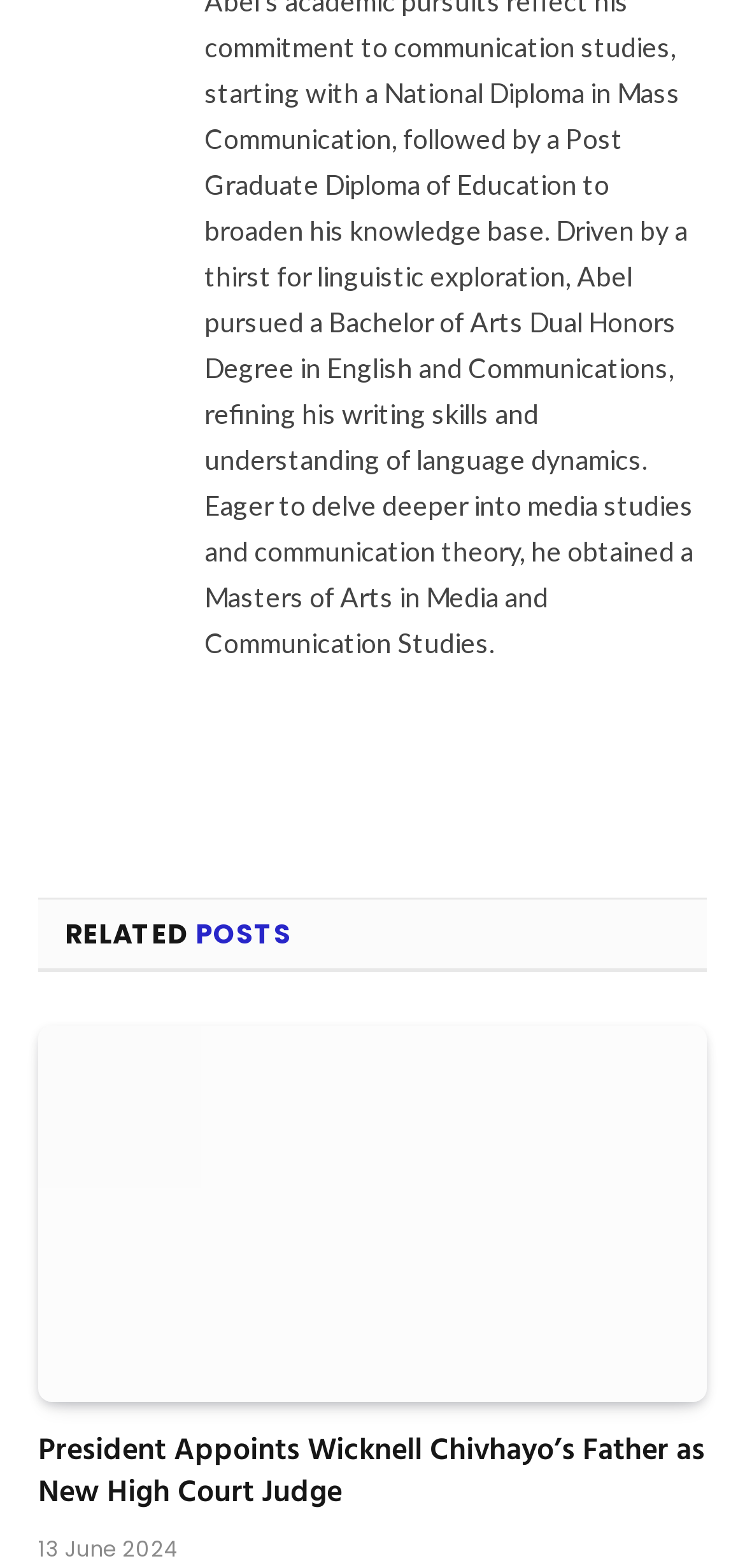From the given element description: "Abel Karowangoro", find the bounding box for the UI element. Provide the coordinates as four float numbers between 0 and 1, in the order [left, top, right, bottom].

[0.274, 0.561, 0.654, 0.586]